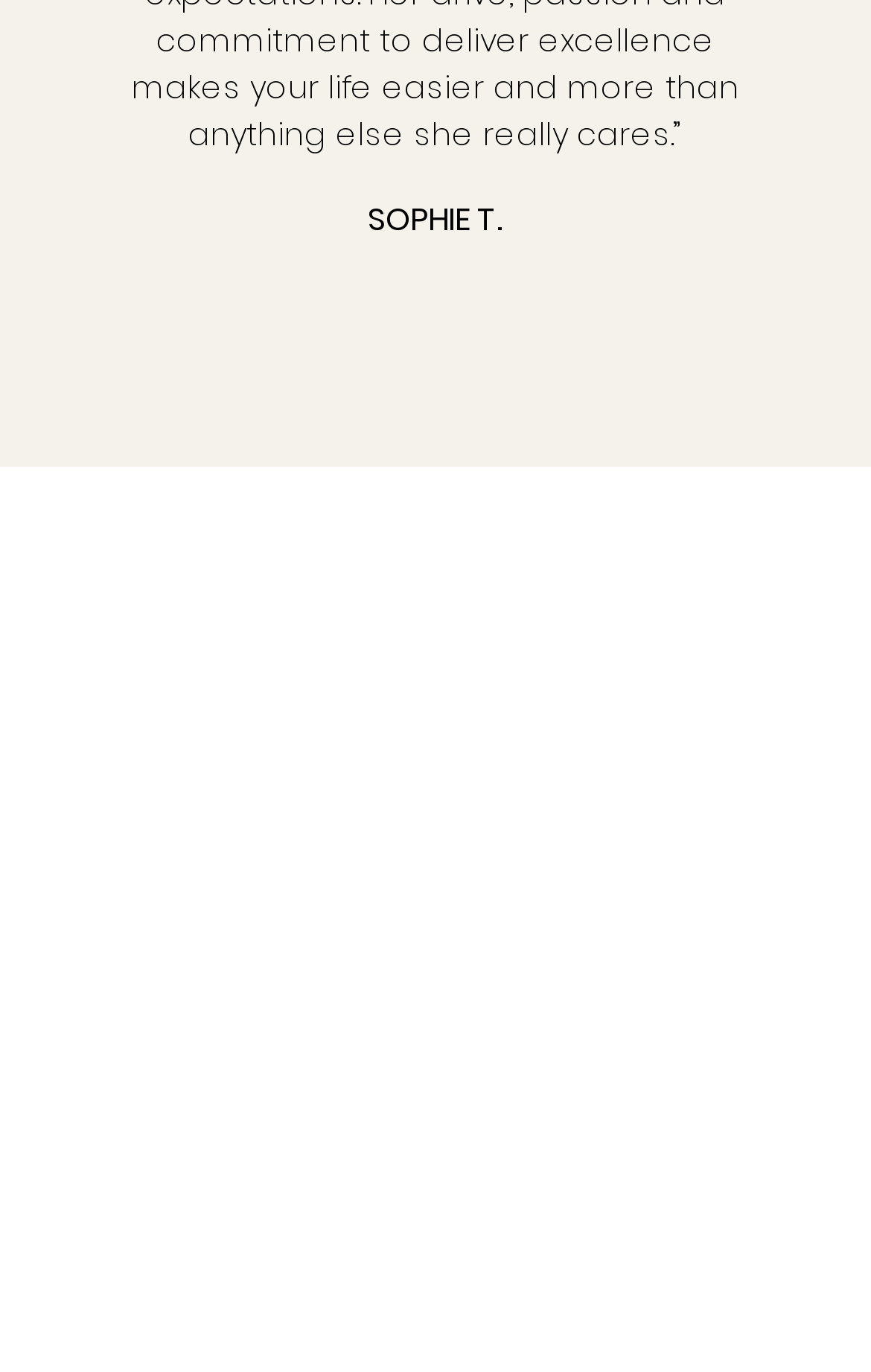What is the theme of the webpage?
Give a comprehensive and detailed explanation for the question.

The webpage has a heading element with the text 'THE ART OF LIVING' and a description that mentions 'Event planning, travel management and Lifestyle & Curation services', which suggests that the theme of the webpage is related to luxury lifestyle.